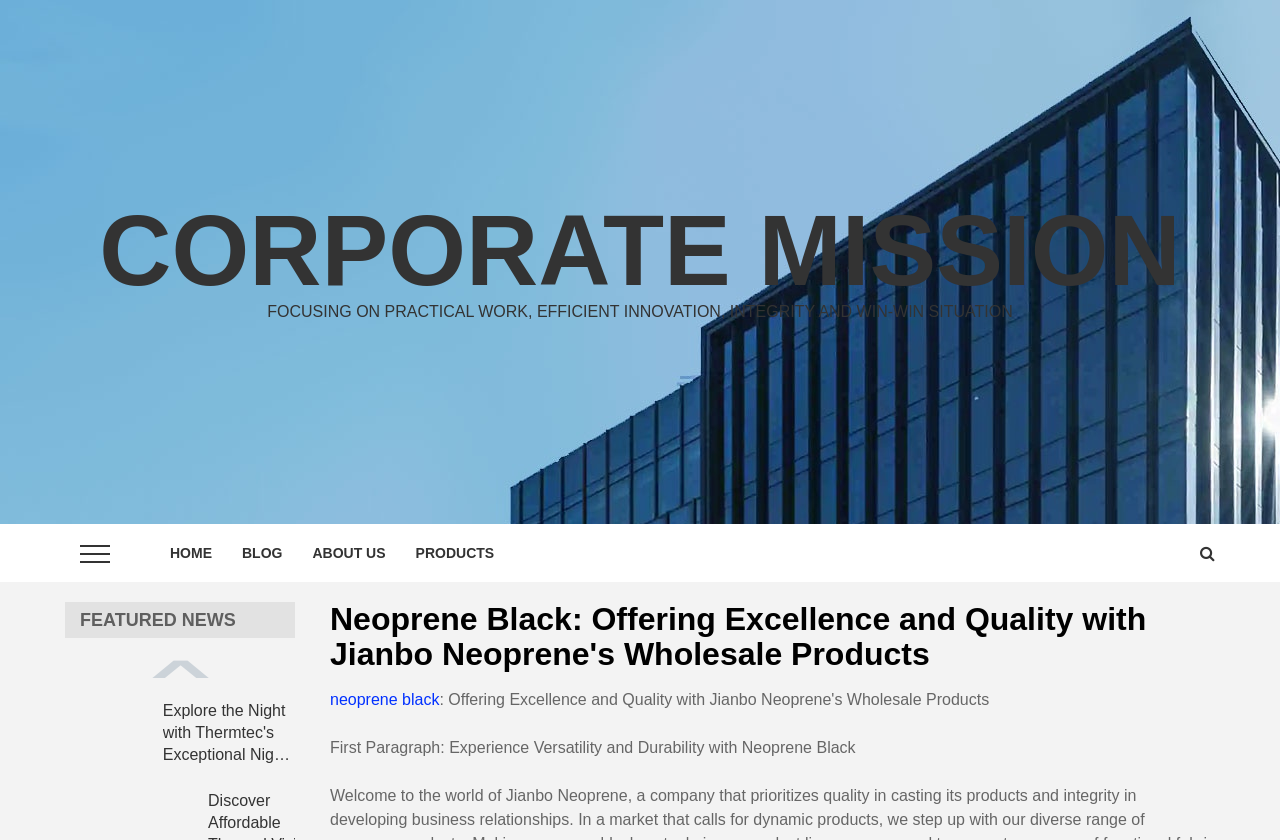Can you find the bounding box coordinates for the UI element given this description: "Products"? Provide the coordinates as four float numbers between 0 and 1: [left, top, right, bottom].

[0.313, 0.624, 0.398, 0.693]